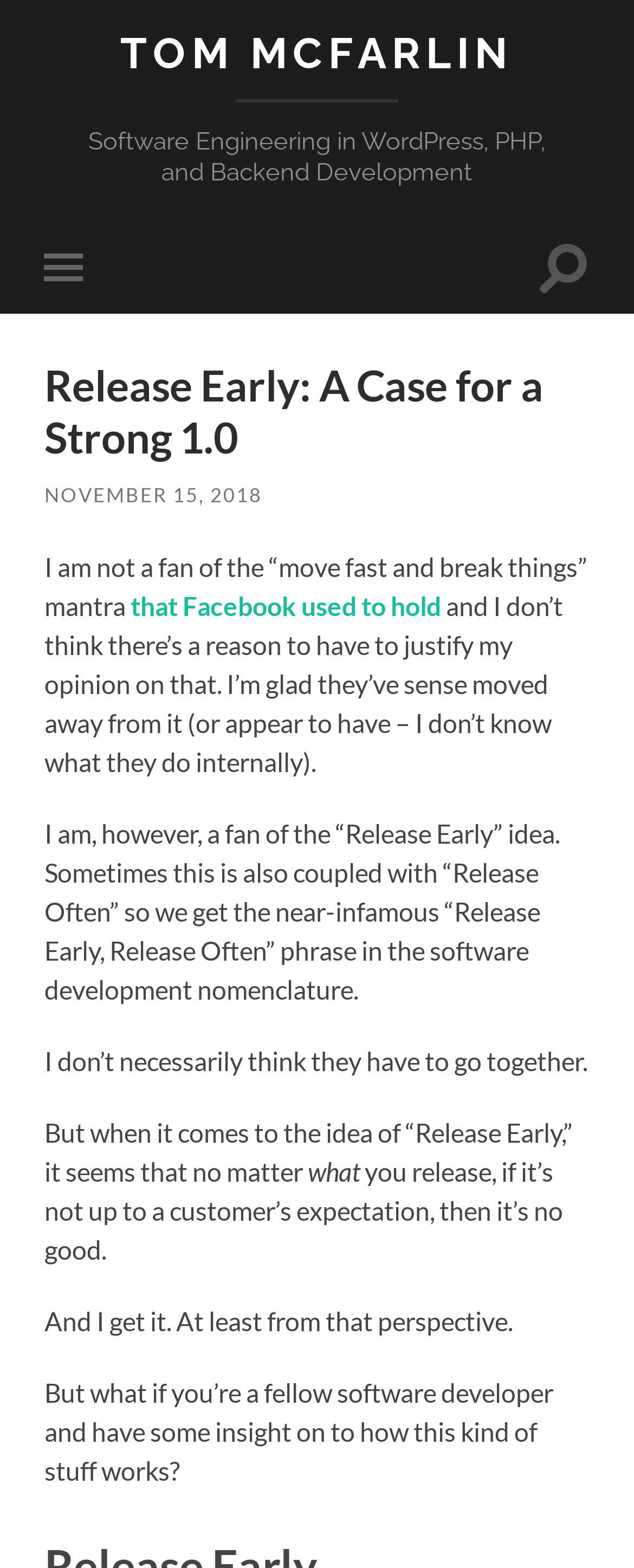Identify and provide the main heading of the webpage.

Release Early: A Case for a Strong 1.0